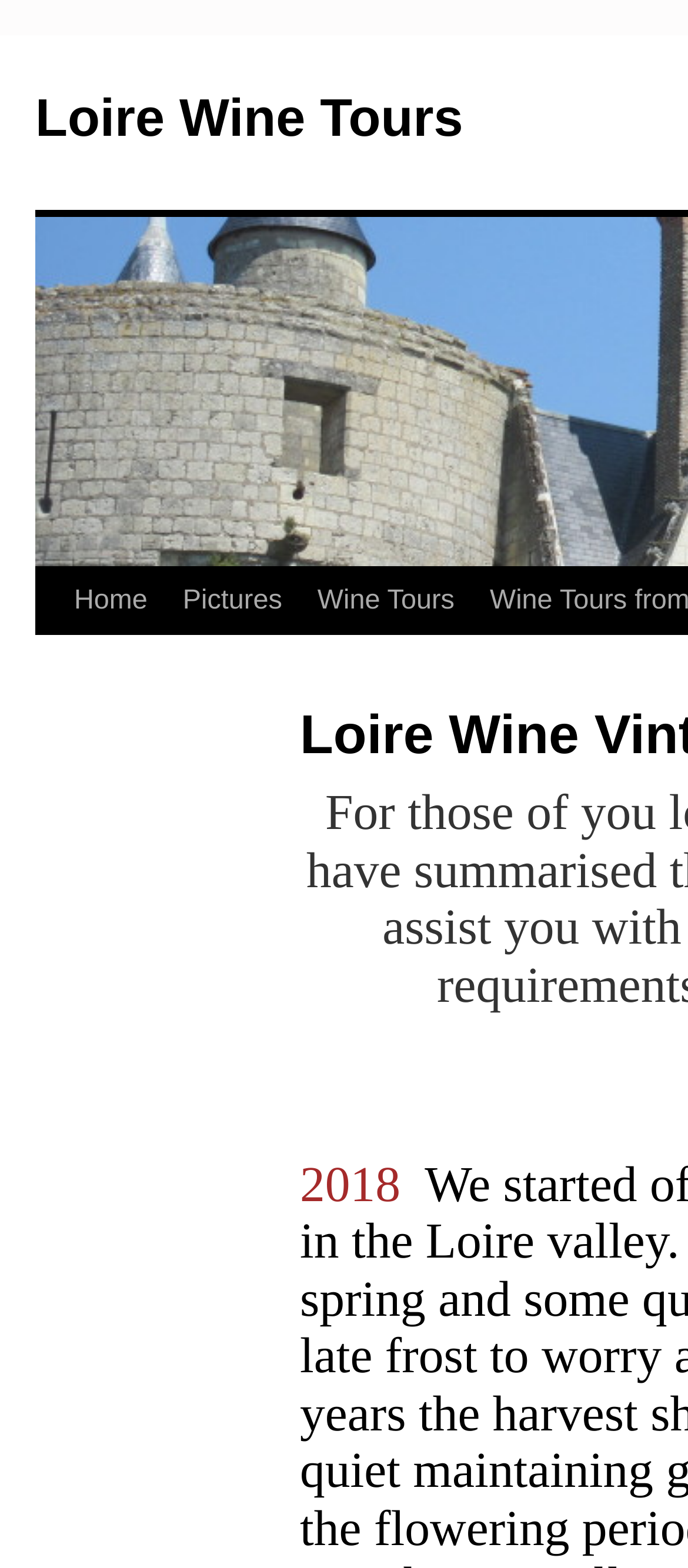Answer the question in one word or a short phrase:
How many links are there in the top navigation bar?

3